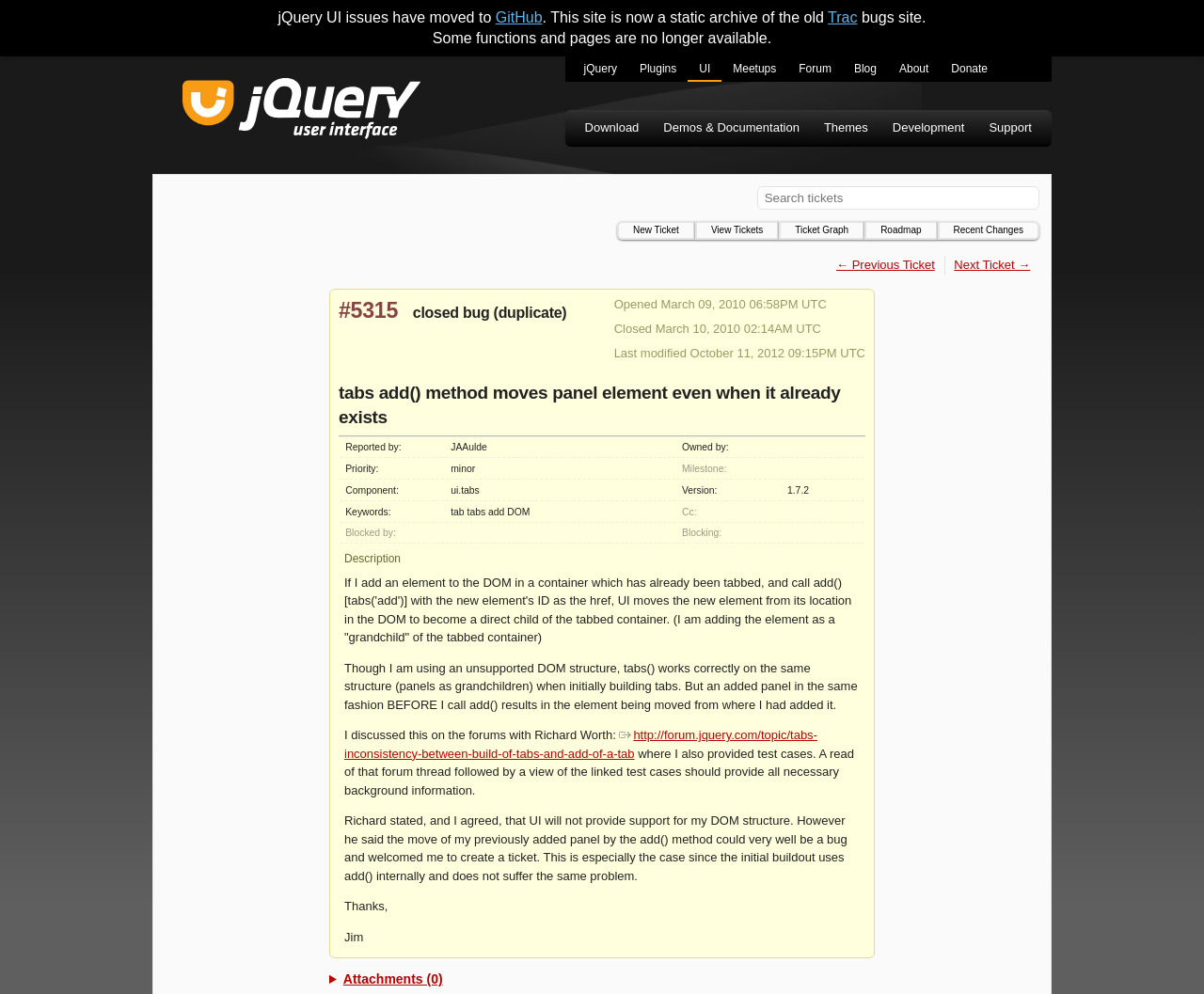Create a detailed summary of all the visual and textual information on the webpage.

This webpage is a static archive of the old jQuery UI bug tracker site. At the top, there is a notification stating that jQuery UI issues have moved to GitHub and that this site is now a static archive of the old Trac site. Below this notification, there is a message indicating that some functions and pages are no longer available.

The main content of the page is divided into several sections. On the top left, there is a navigation menu with links to jQuery UI sites, including jQuery, Plugins, UI, Meetups, Forum, Blog, About, and Donate. Below this menu, there is a search bar with a search button.

The main section of the page displays a specific bug ticket, #5315, which is a closed bug with a duplicate status. The ticket title is "tabs add() method moves panel element even when it already exists." Below the title, there are links to previous and next tickets.

The ticket details section includes information about the ticket, such as the opening and closing dates, last modified date, and a description of the issue. The description is a lengthy text explaining the problem with the tabs add() method and its behavior when adding a new element to the DOM.

Below the description, there is a table with information about the ticket, including the reported by, owned by, priority, milestone, component, version, keywords, and CC fields. The table has several rows, each with a row header and a grid cell containing the corresponding information.

At the bottom of the page, there is a section with attachments, but it is currently empty.